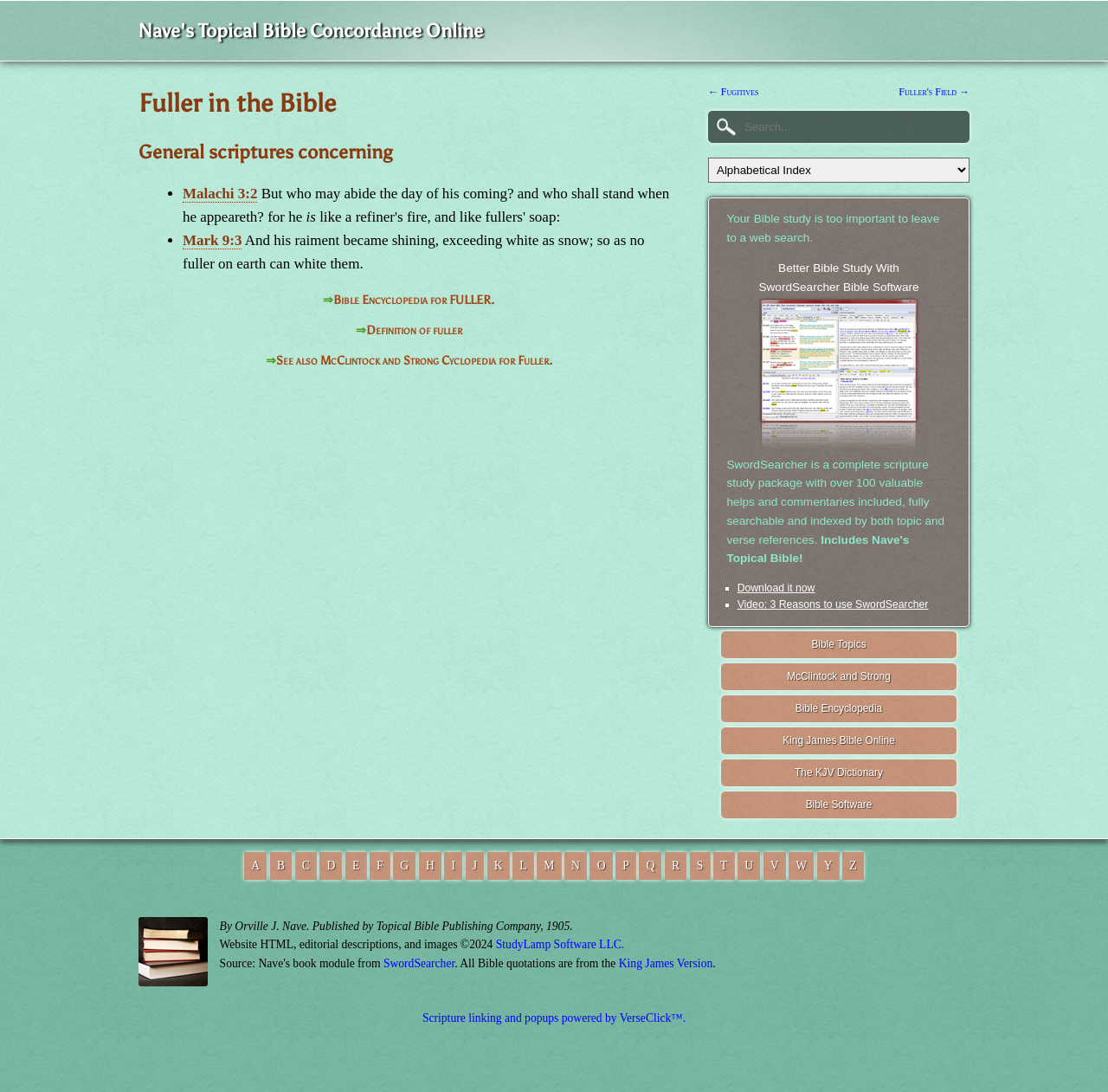Construct a comprehensive caption that outlines the webpage's structure and content.

This webpage is about Bible verses related to "Fuller" from Nave's Topical Bible Concordance. At the top, there is a heading "Fuller in the Bible" followed by a subheading "General scriptures concerning". Below this, there are two lists of Bible verses, each with a bullet point and a link to the verse, along with a brief description of the verse.

To the right of the lists, there are several links, including "Bible Encyclopedia for FULLER", "Definition of fuller", and "See also McClintock and Strong Cyclopedia for Fuller". There are also navigation links to move to the previous or next topic, "Fugitives" and "Fuller's Field", respectively.

In the middle of the page, there is a search box and a dropdown menu. Below this, there is a promotional section for SwordSearcher Bible Software, which includes a link to download the software, a video link, and a brief description of the software.

On the left side of the page, there are several links to other Bible-related topics, including "Bible Topics", "McClintock and Strong", "Bible Encyclopedia", and "King James Bible Online". There is also an alphabetical list of links from "A" to "Z".

At the bottom of the page, there is a copyright notice and a link to the website's owner, StudyLamp Software LLC. There is also a brief description of the website and its content, including a note about the Bible quotations used on the site.